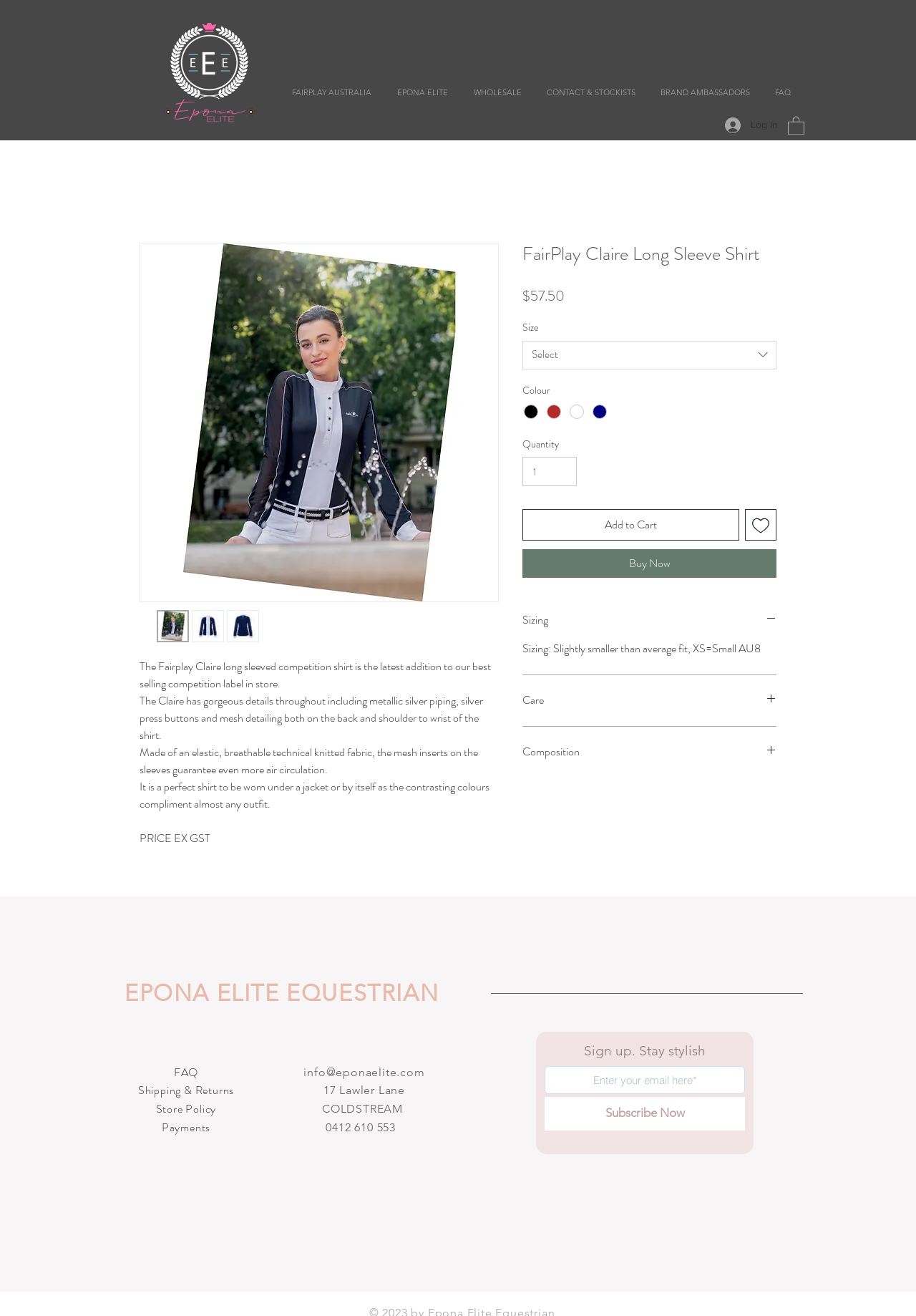Determine the bounding box coordinates for the area that should be clicked to carry out the following instruction: "Select a size for the shirt".

[0.57, 0.259, 0.848, 0.281]